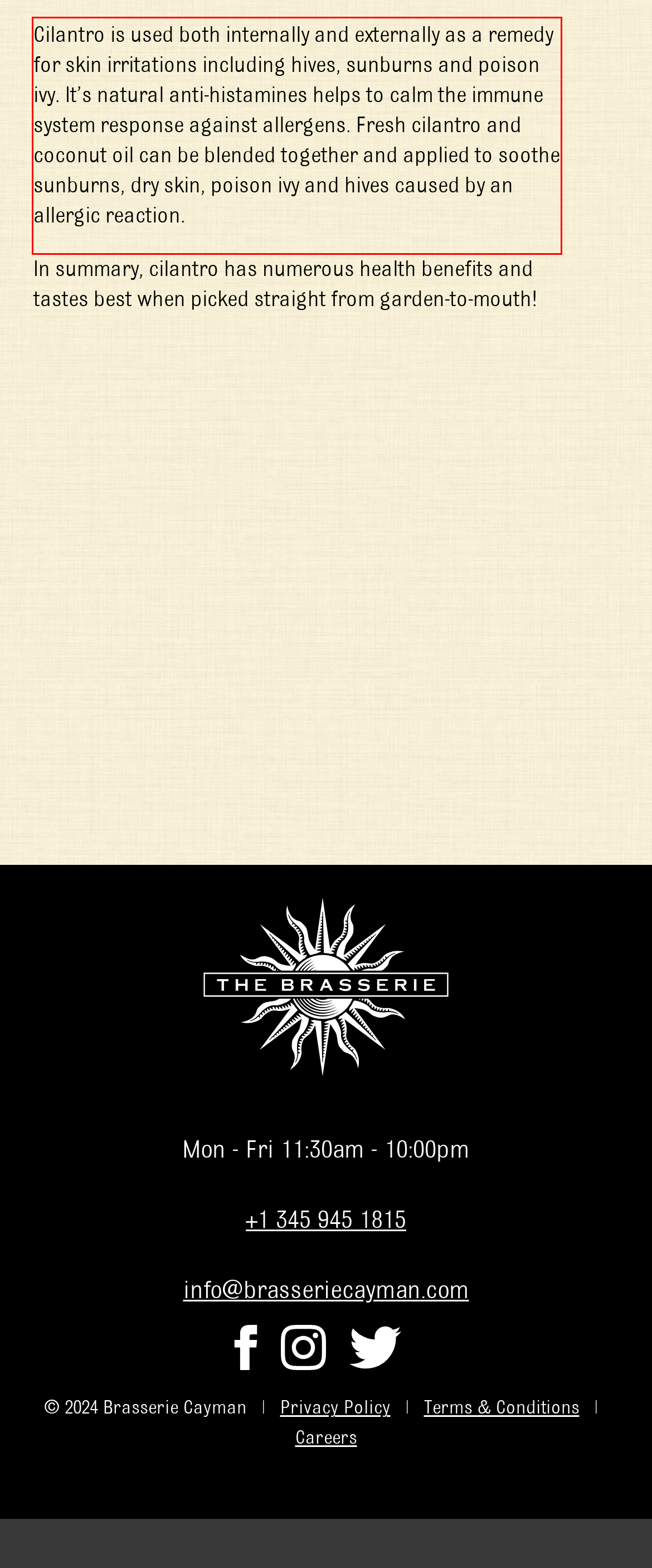Observe the screenshot of the webpage that includes a red rectangle bounding box. Conduct OCR on the content inside this red bounding box and generate the text.

Cilantro is used both internally and externally as a remedy for skin irritations including hives, sunburns and poison ivy. It’s natural anti-histamines helps to calm the immune system response against allergens. Fresh cilantro and coconut oil can be blended together and applied to soothe sunburns, dry skin, poison ivy and hives caused by an allergic reaction.